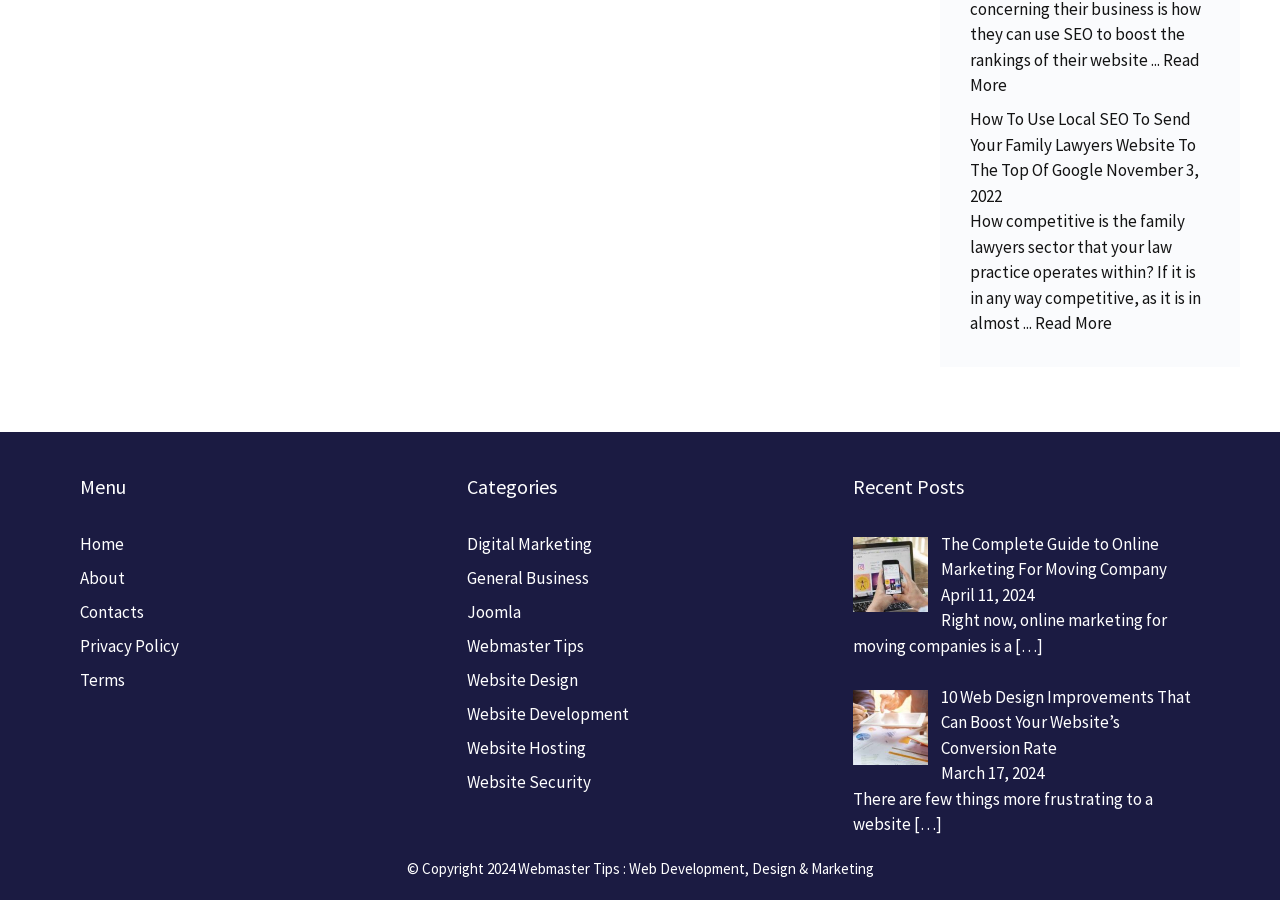What categories are available on the website?
Give a single word or phrase as your answer by examining the image.

Digital Marketing, General Business, etc.